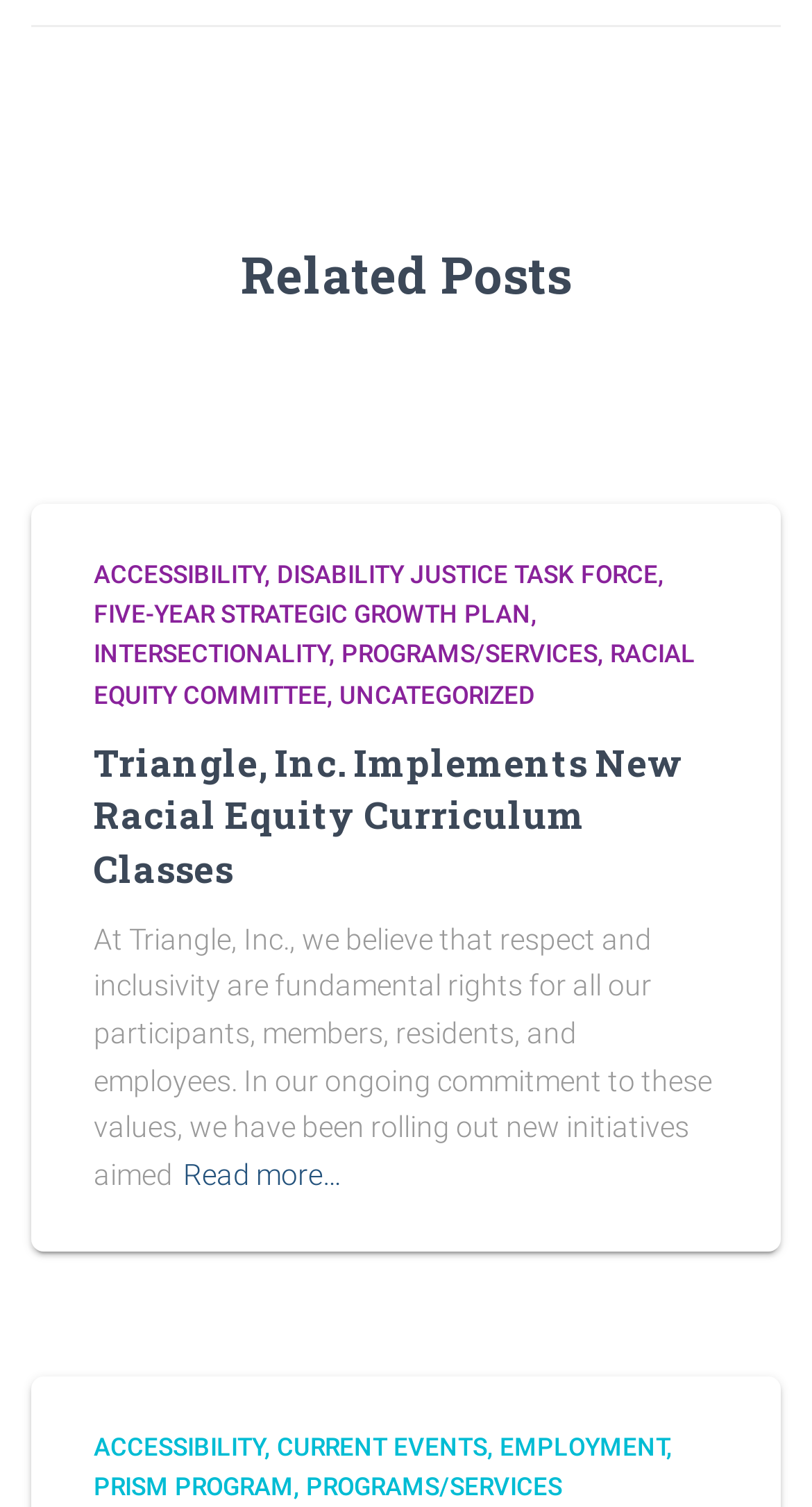Use the details in the image to answer the question thoroughly: 
What is the purpose of the new initiatives?

The static text mentions that the organization has been rolling out new initiatives aimed at promoting respect and inclusivity, which are fundamental rights for all participants, members, residents, and employees.